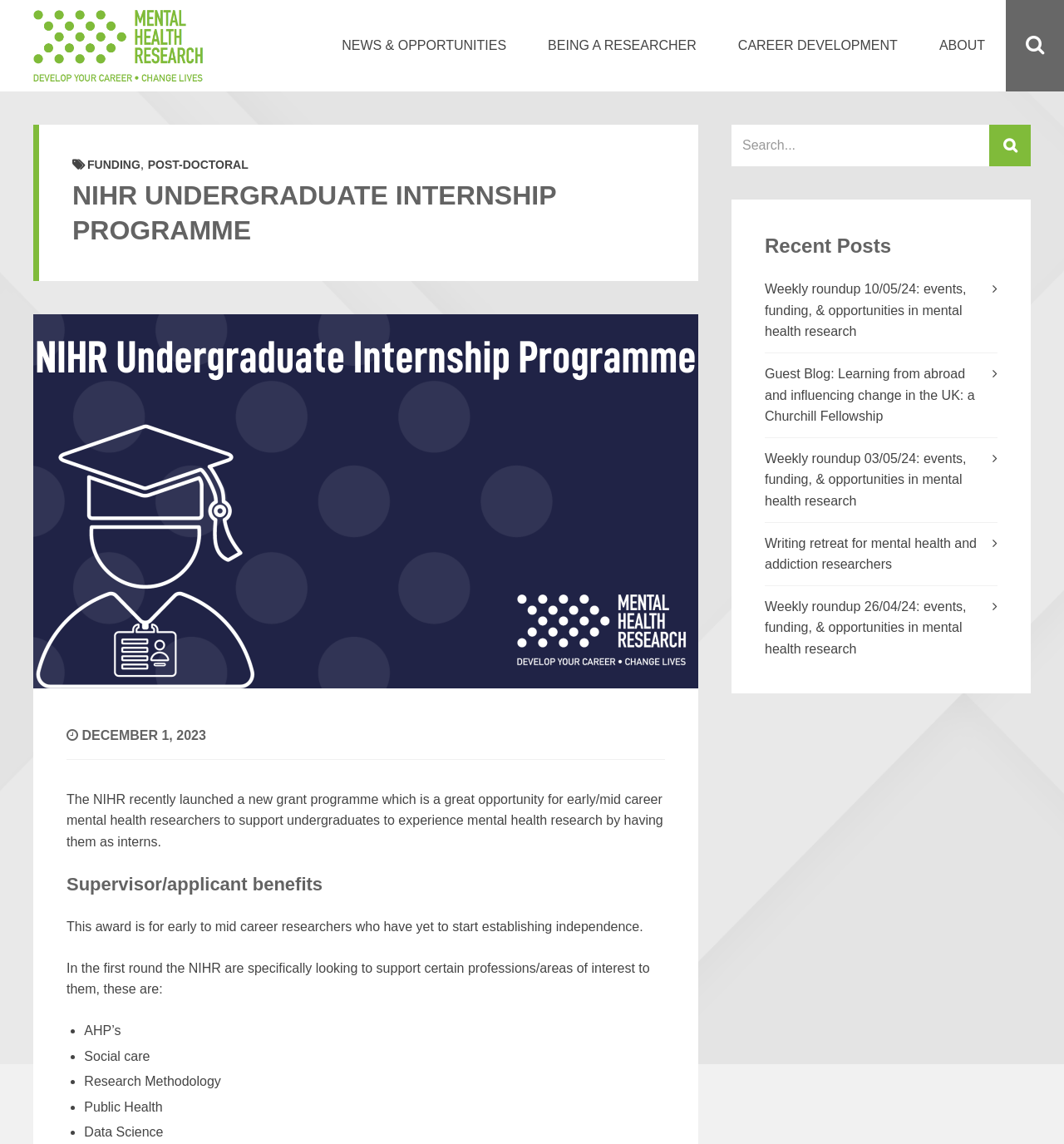What is the deadline for the grant programme?
Could you answer the question in a detailed manner, providing as much information as possible?

The deadline for the grant programme can be found in the LayoutTableCell element with the text ' DECEMBER 1, 2023'.